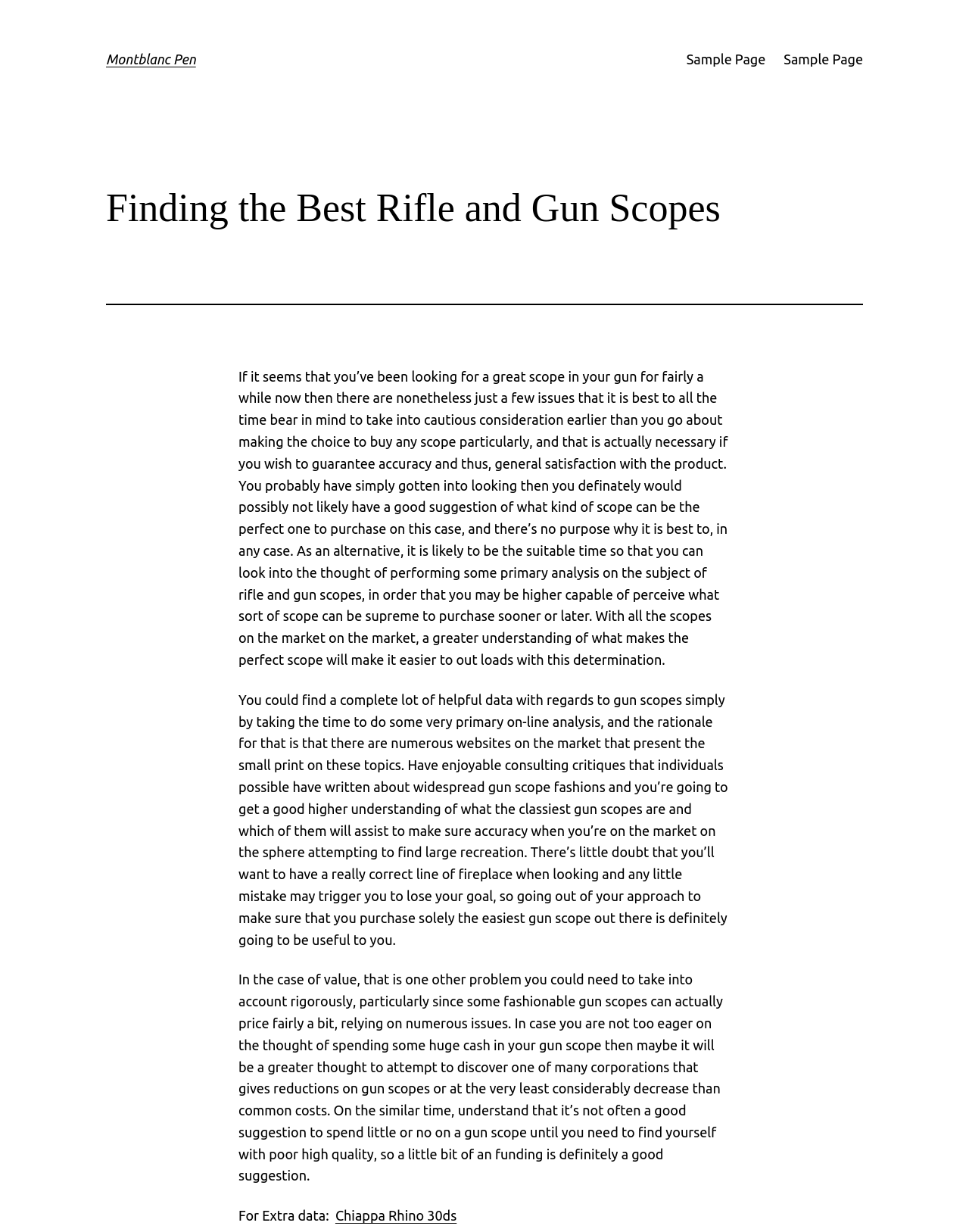Give a complete and precise description of the webpage's appearance.

This webpage is about finding the best rifle and gun scopes, with a focus on Montblanc Pen. At the top left, there is a heading "Montblanc Pen" which is also a link. To the right of it, there are two links labeled "Sample Page". 

Below the top section, there is a main heading "Finding the Best Rifle and Gun Scopes" which spans across the page. Underneath it, there is a horizontal separator line. 

The main content of the page is divided into three paragraphs of text. The first paragraph discusses the importance of considering factors before buying a scope, especially for those new to hunting. The second paragraph suggests doing online research to find helpful information about gun scopes, including reading reviews of popular models. The third paragraph talks about the importance of considering the cost of a gun scope, finding a balance between quality and affordability.

At the bottom of the page, there is a text "For Extra data:" followed by a link "Chiappa Rhino 30ds".